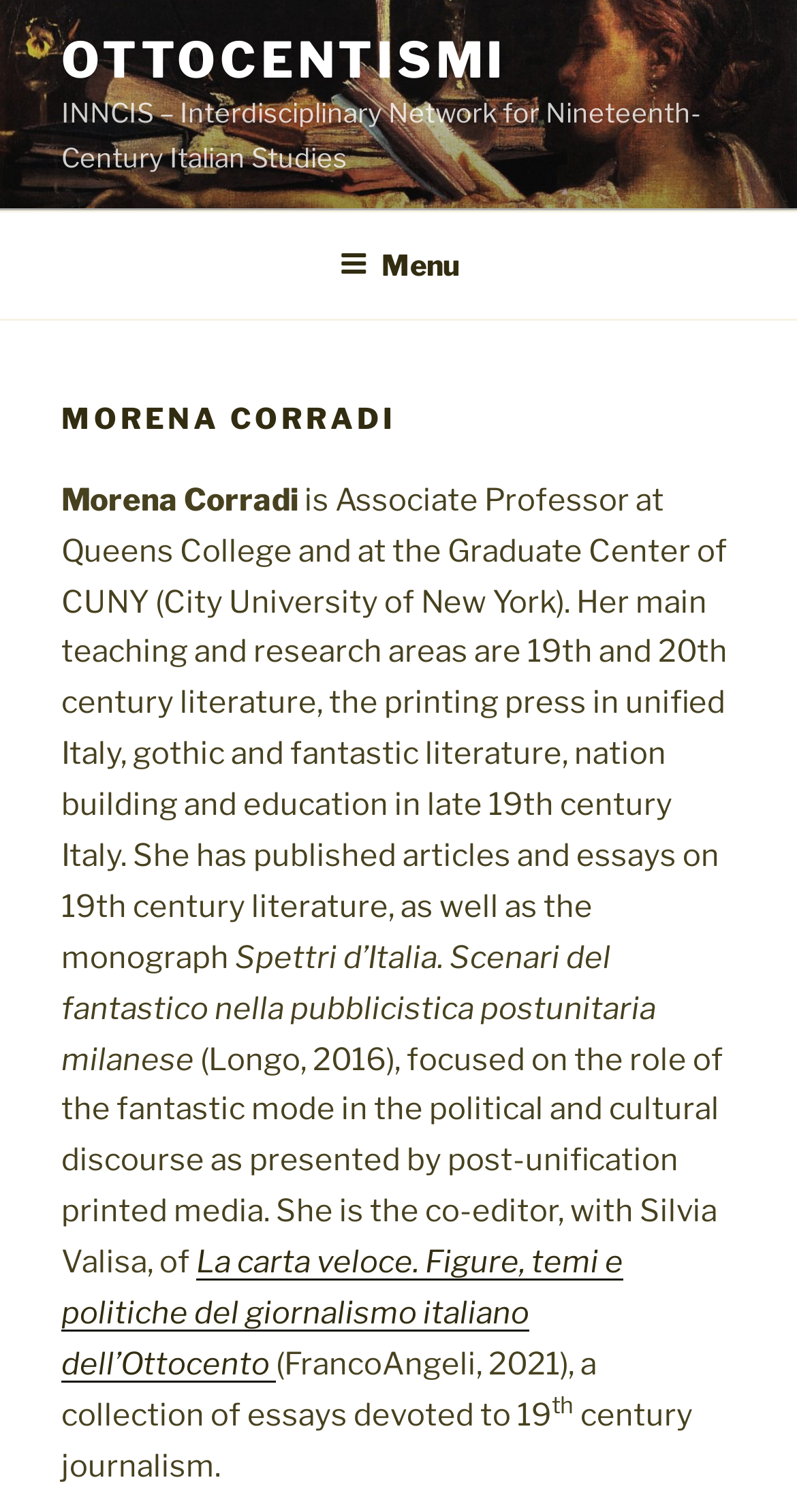Utilize the details in the image to give a detailed response to the question: What is the topic of the collection of essays edited by Morena Corradi?

The topic of the collection of essays edited by Morena Corradi can be found in the text '(FrancoAngeli, 2021), a collection of essays devoted to 19th century journalism.' which is located in the main content area of the webpage, describing her research work.